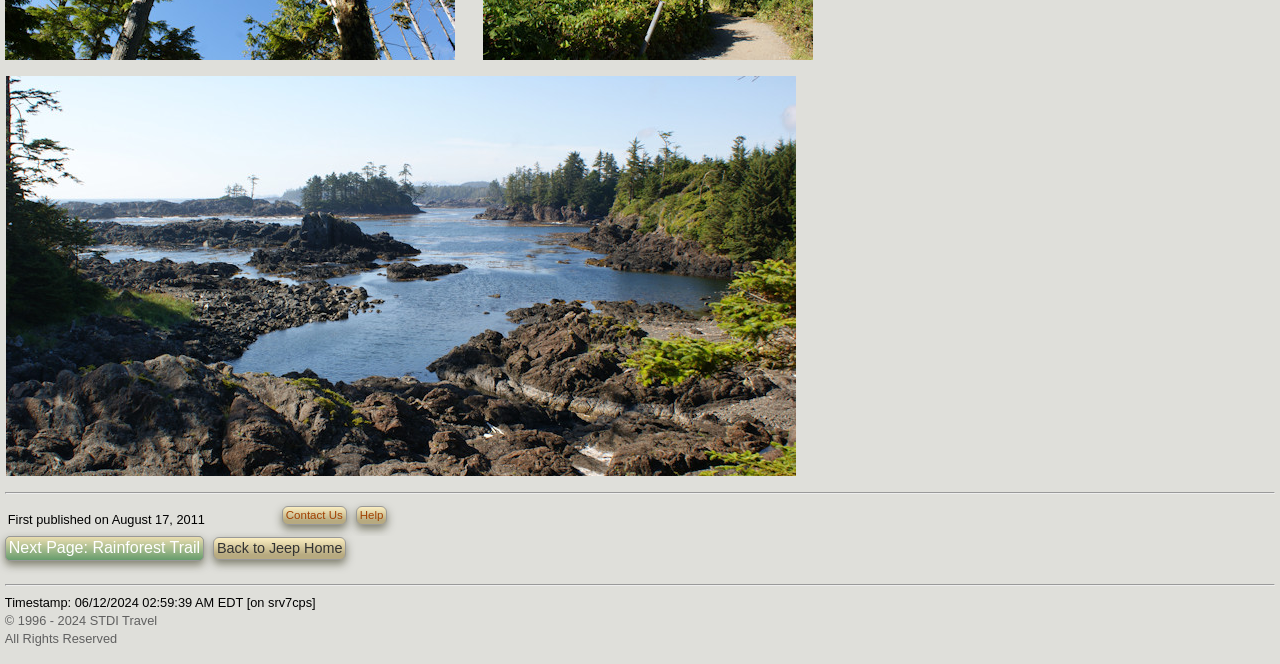Locate the UI element described by Help in the provided webpage screenshot. Return the bounding box coordinates in the format (top-left x, top-left y, bottom-right x, bottom-right y), ensuring all values are between 0 and 1.

[0.278, 0.762, 0.303, 0.791]